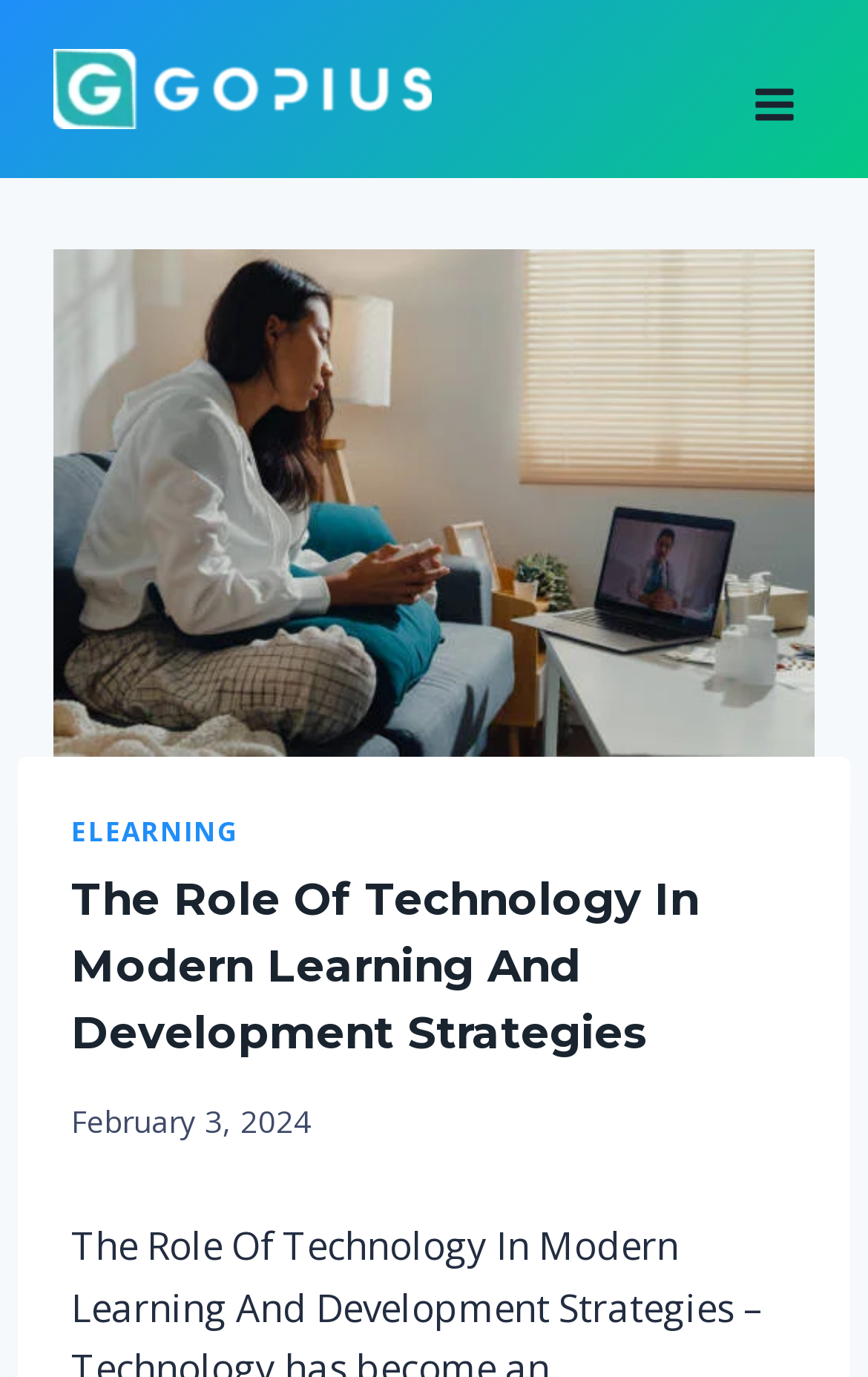What is the author's name?
Provide an in-depth answer to the question, covering all aspects.

I found the author's name by looking at the static text element that appears below the main heading, which says 'Samuel Okpoho'.